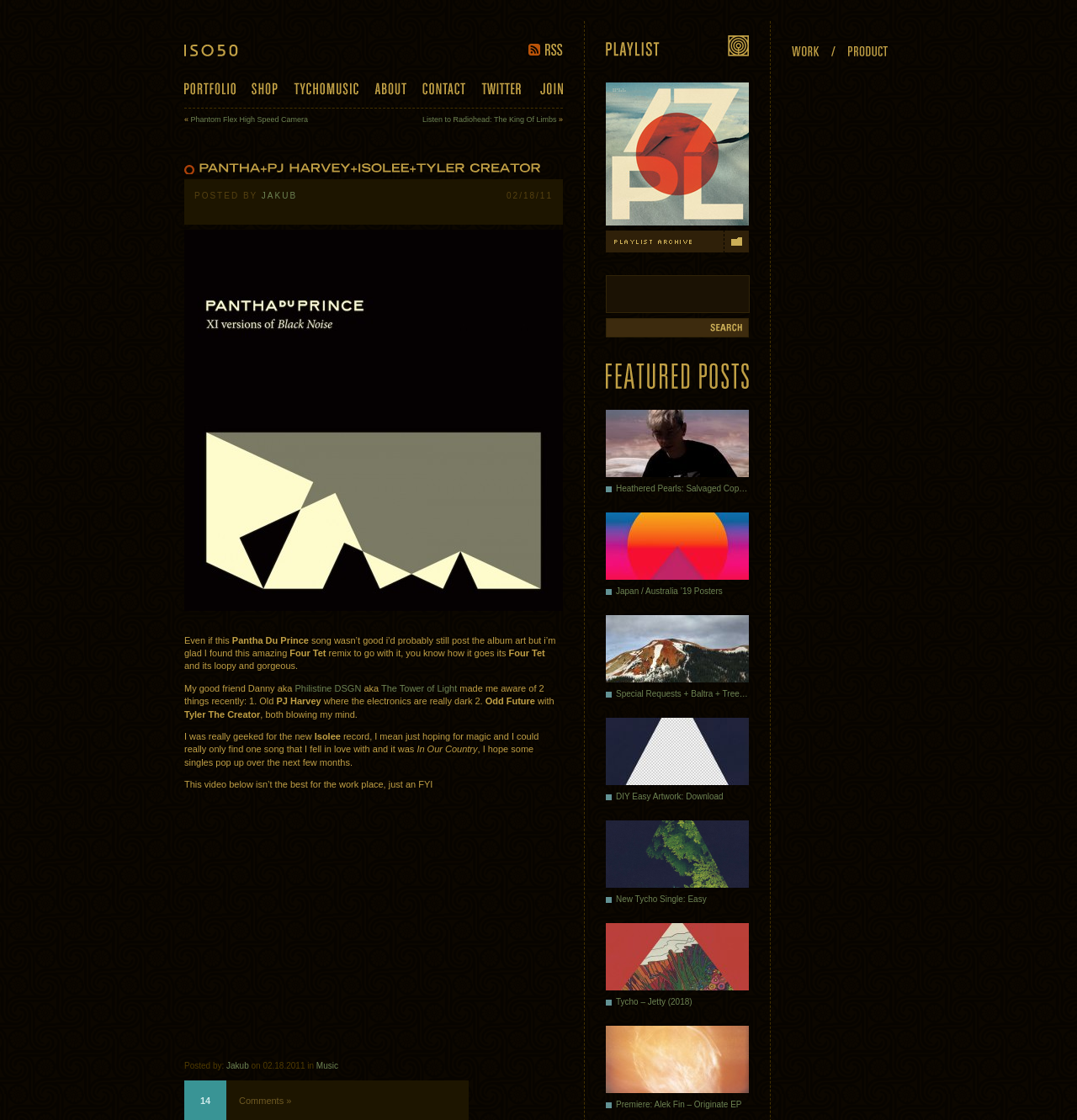Please specify the bounding box coordinates of the area that should be clicked to accomplish the following instruction: "Click on the ISO50 link". The coordinates should consist of four float numbers between 0 and 1, i.e., [left, top, right, bottom].

[0.171, 0.038, 0.243, 0.051]